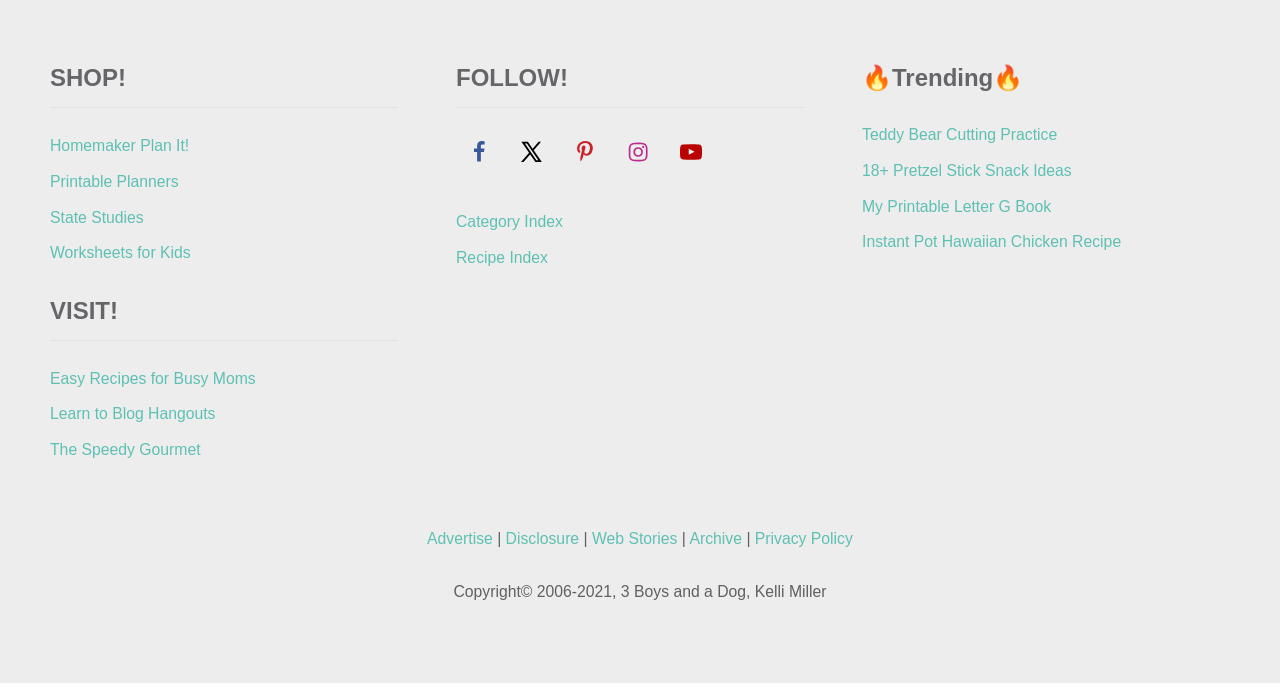Respond to the following question using a concise word or phrase: 
How many social media platforms can be followed?

5